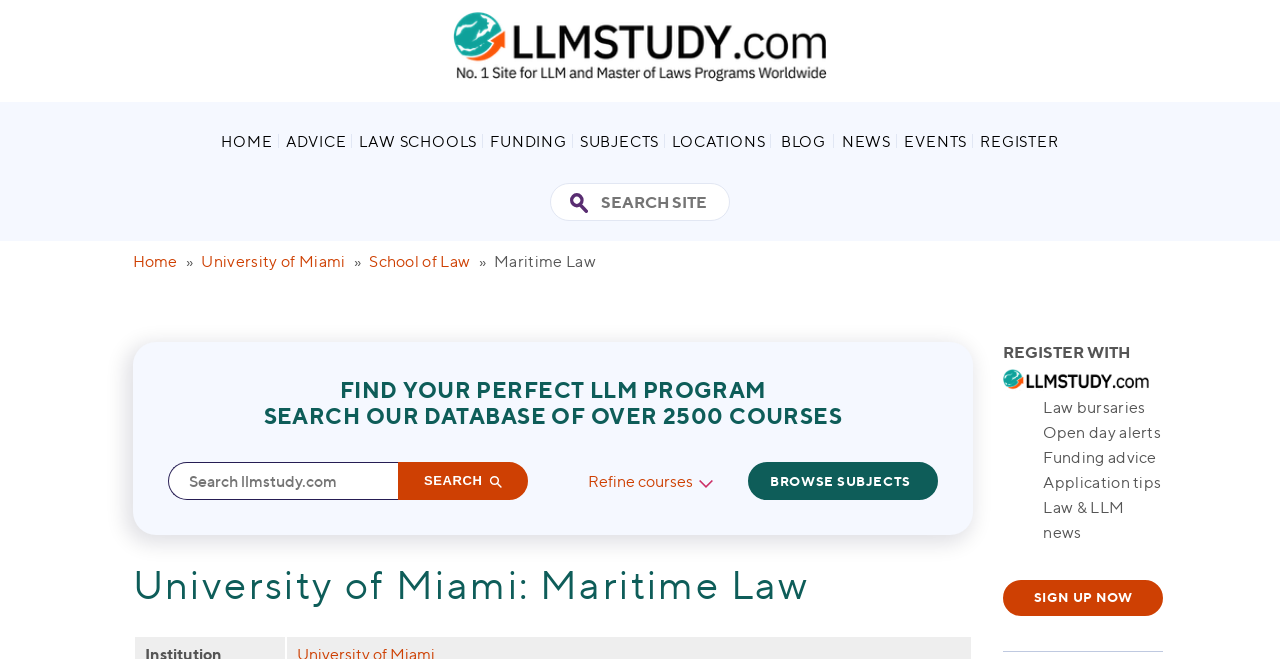What is the name of the law school being explored?
Please provide an in-depth and detailed response to the question.

The question can be answered by looking at the breadcrumb navigation links at the top of the webpage, where 'School of Law' is listed as the third link.